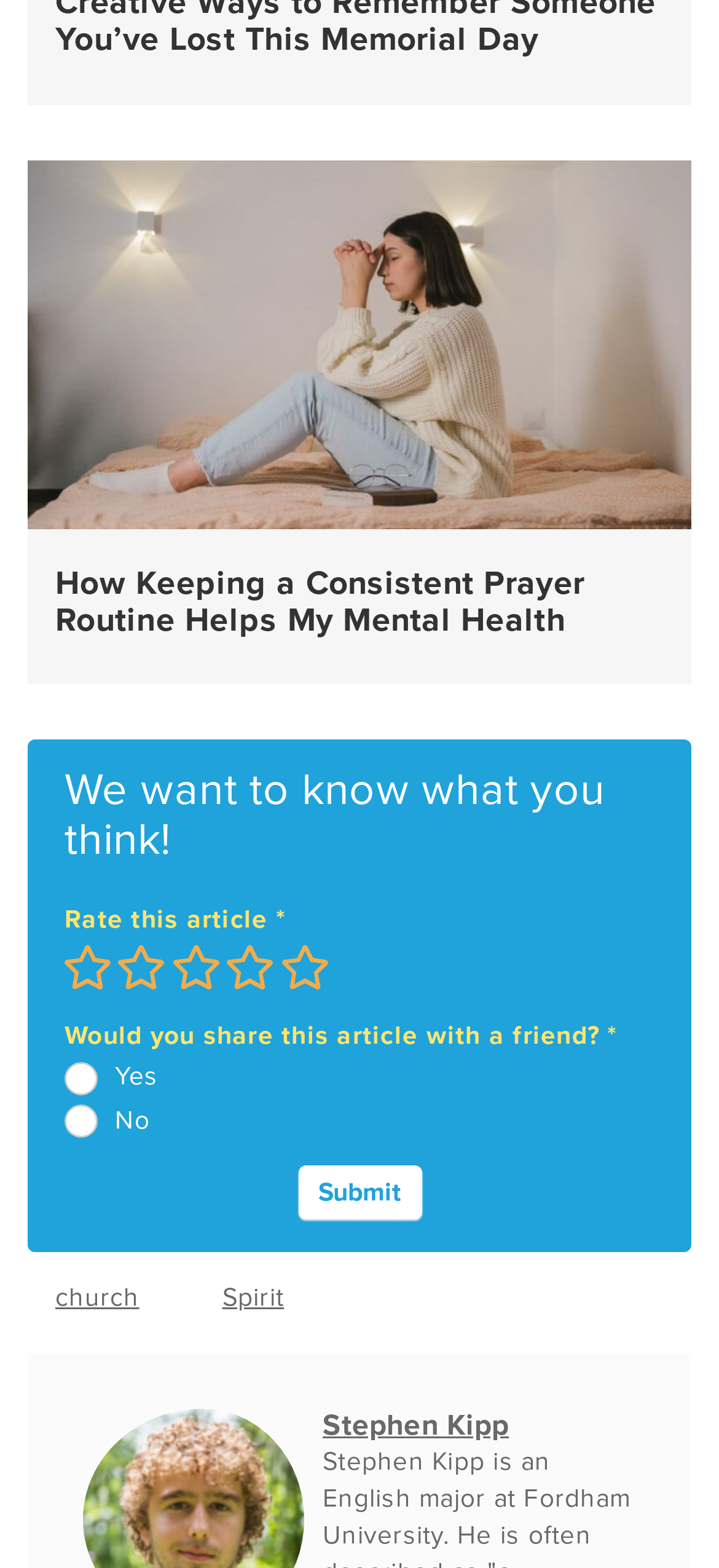Where is the 'Submit' button located?
Please provide a detailed and thorough answer to the question.

I looked at the bounding box coordinates of the 'Submit' button and compared them with the coordinates of the rating options to determine its location.